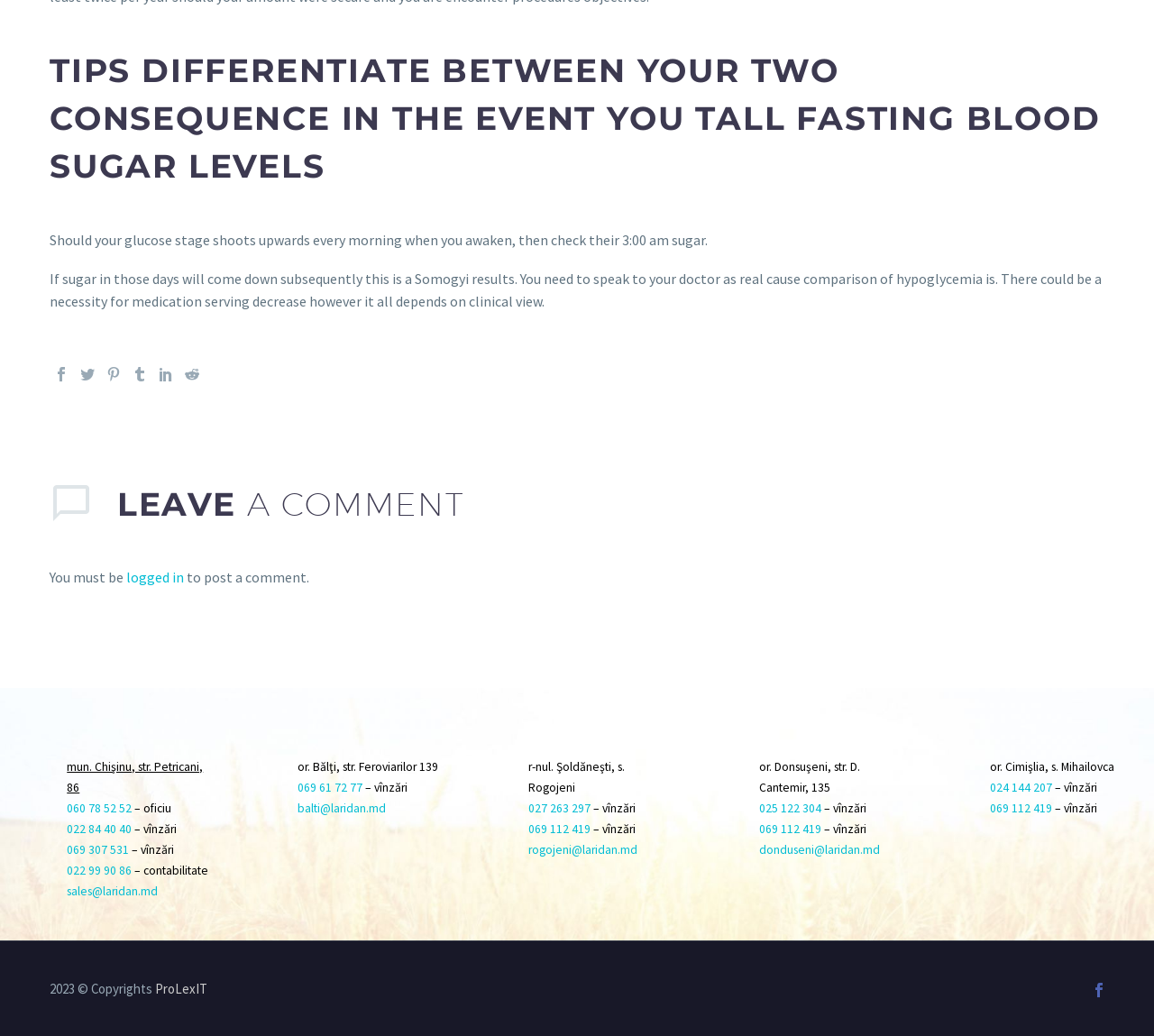Could you find the bounding box coordinates of the clickable area to complete this instruction: "Click the link to log in"?

[0.109, 0.549, 0.159, 0.566]